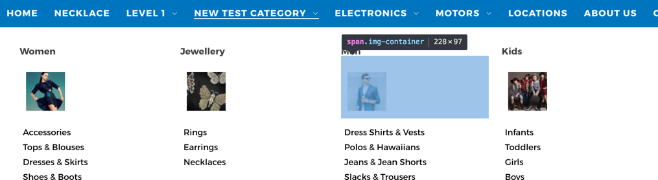Are there products for women on the site?
Based on the image content, provide your answer in one word or a short phrase.

Yes